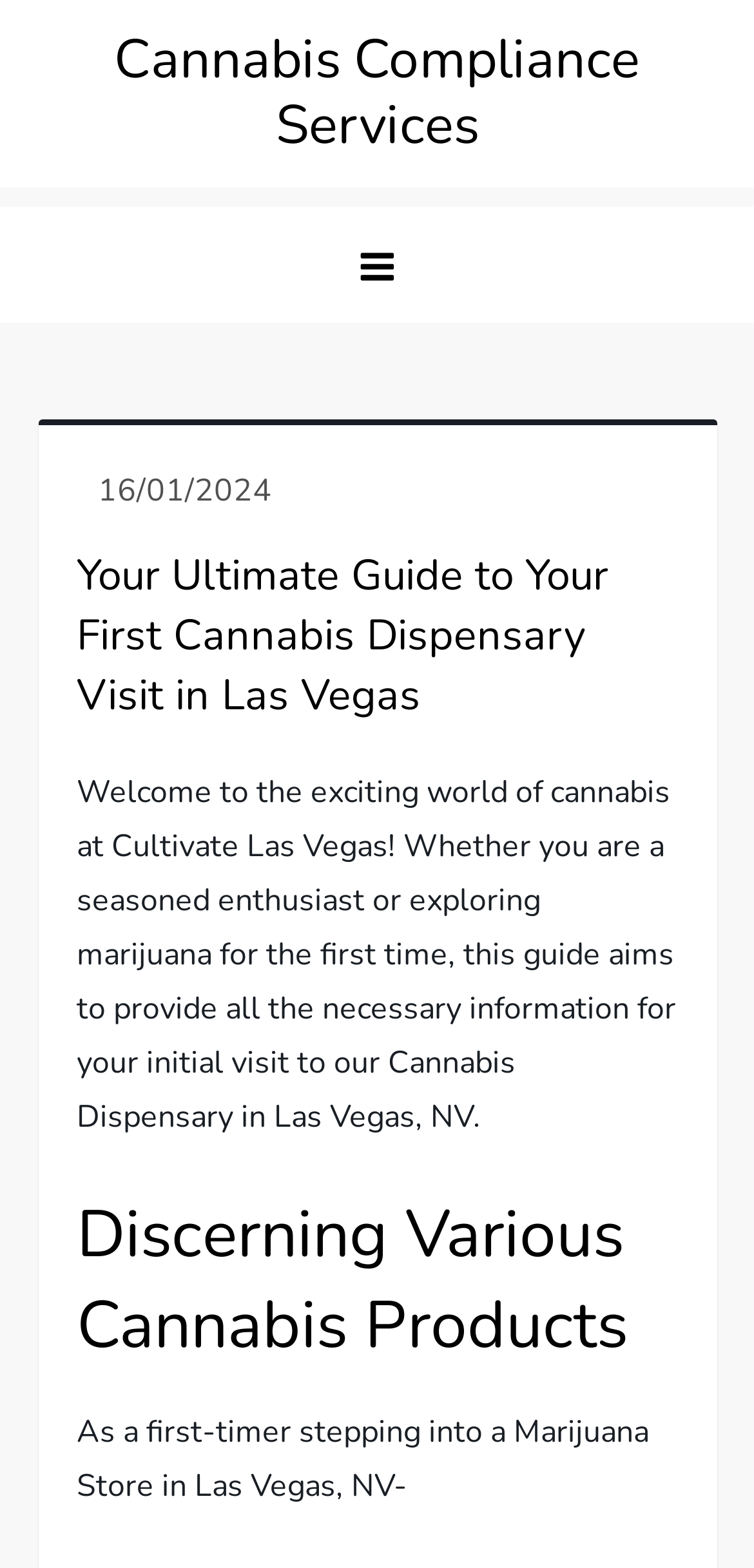What is the name of the cannabis dispensary?
Relying on the image, give a concise answer in one word or a brief phrase.

Cultivate Las Vegas